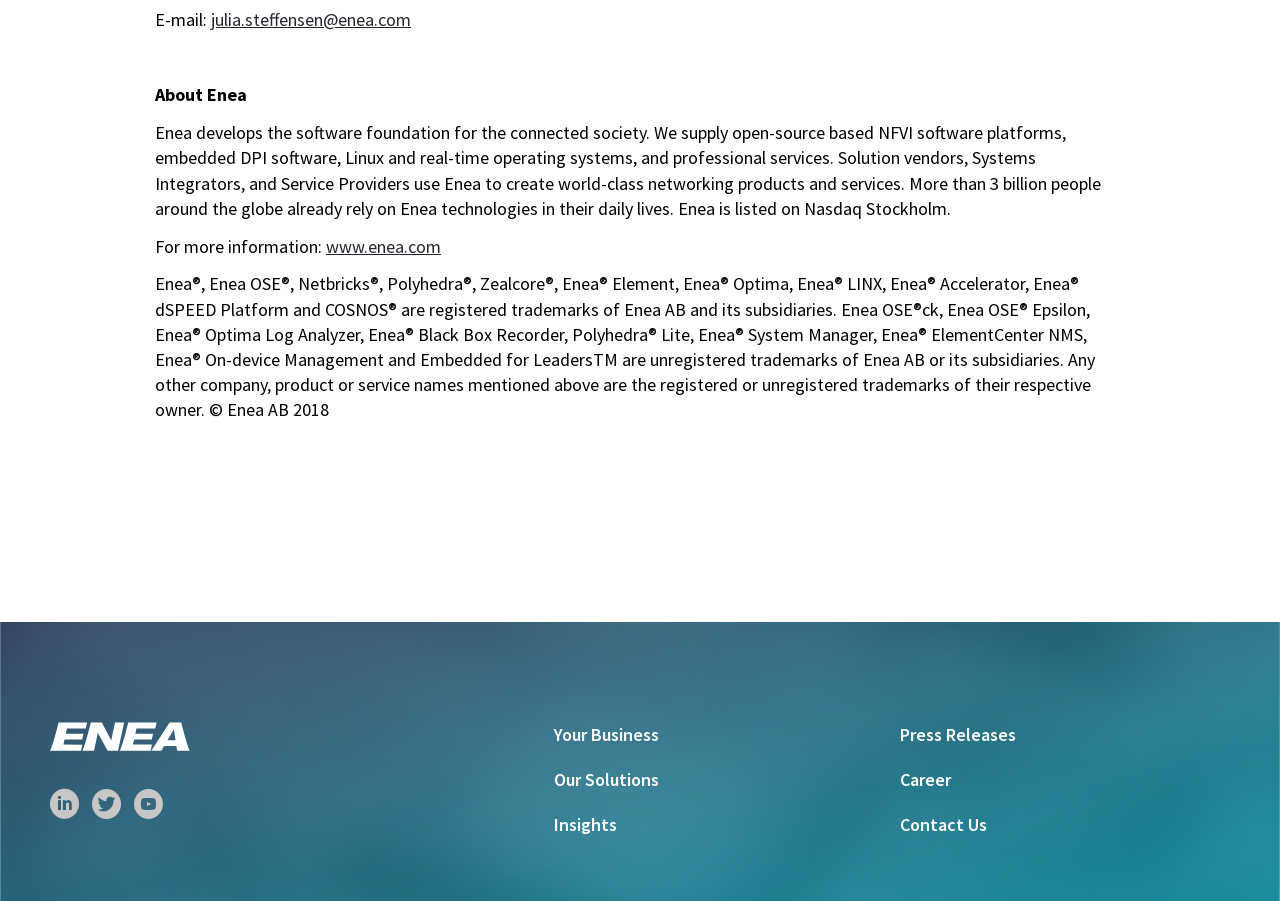Carefully examine the image and provide an in-depth answer to the question: What is the company's email address?

The email address is found in the static text element with the OCR text 'julia.steffensen@enea.com' which is located at the top of the webpage.